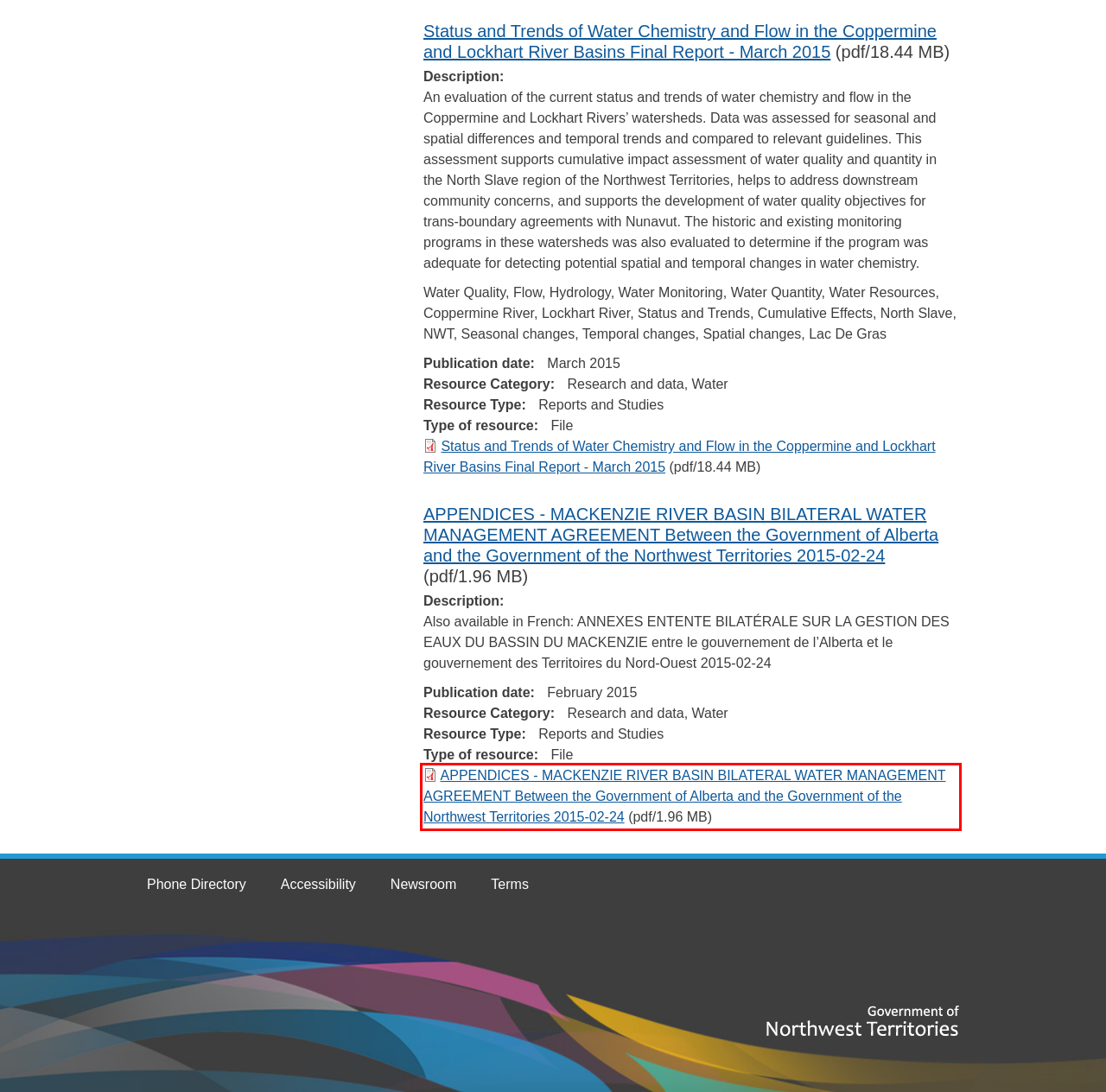Please take the screenshot of the webpage, find the red bounding box, and generate the text content that is within this red bounding box.

APPENDICES - MACKENZIE RIVER BASIN BILATERAL WATER MANAGEMENT AGREEMENT Between the Government of Alberta and the Government of the Northwest Territories 2015-02-24 (pdf/1.96 MB)